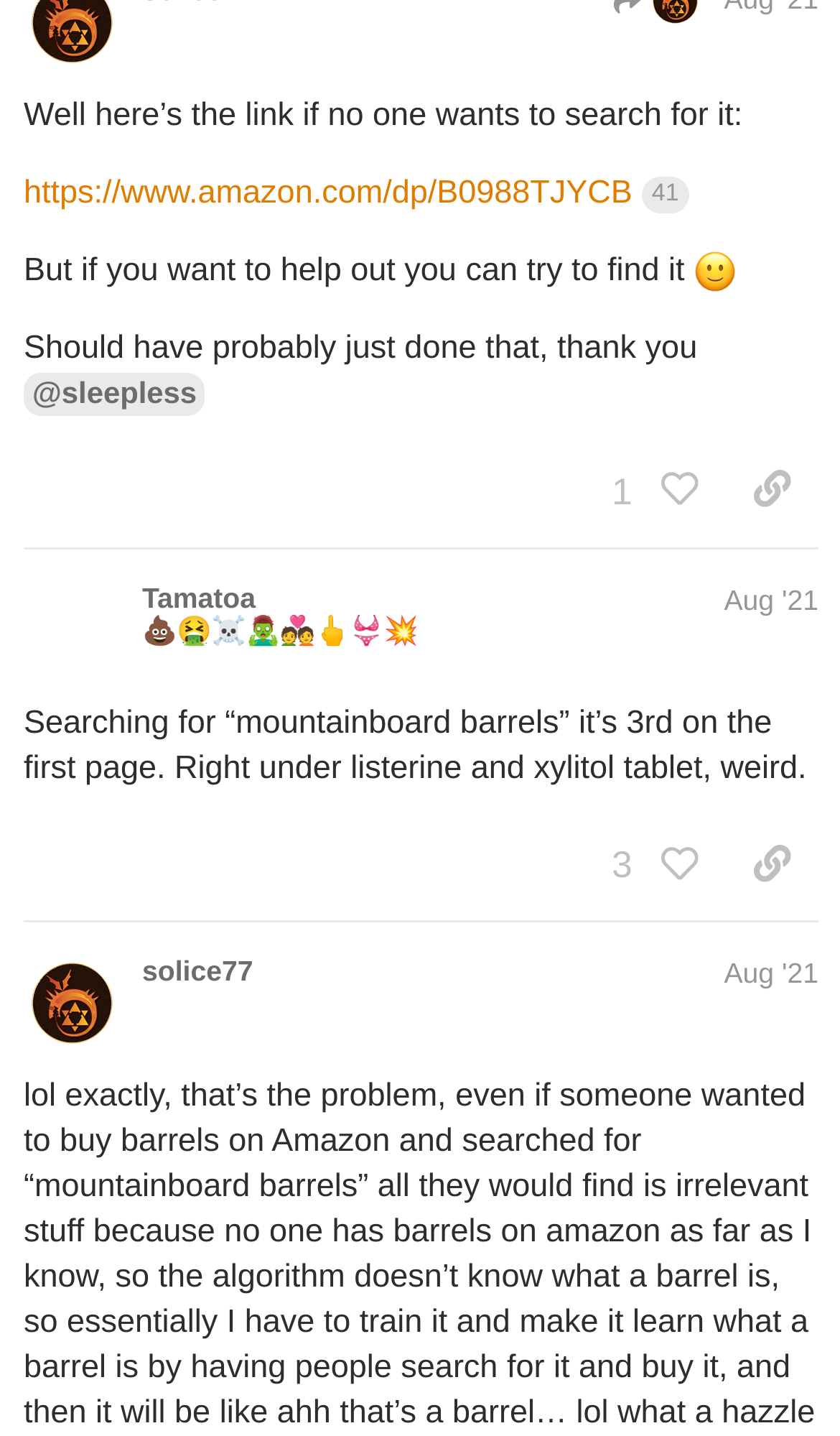Using the elements shown in the image, answer the question comprehensively: What is the username of the author of the first post?

I looked at the first region element with the label 'post #...' and found a link element with the text 'Tamatoa' which is likely the username of the author.